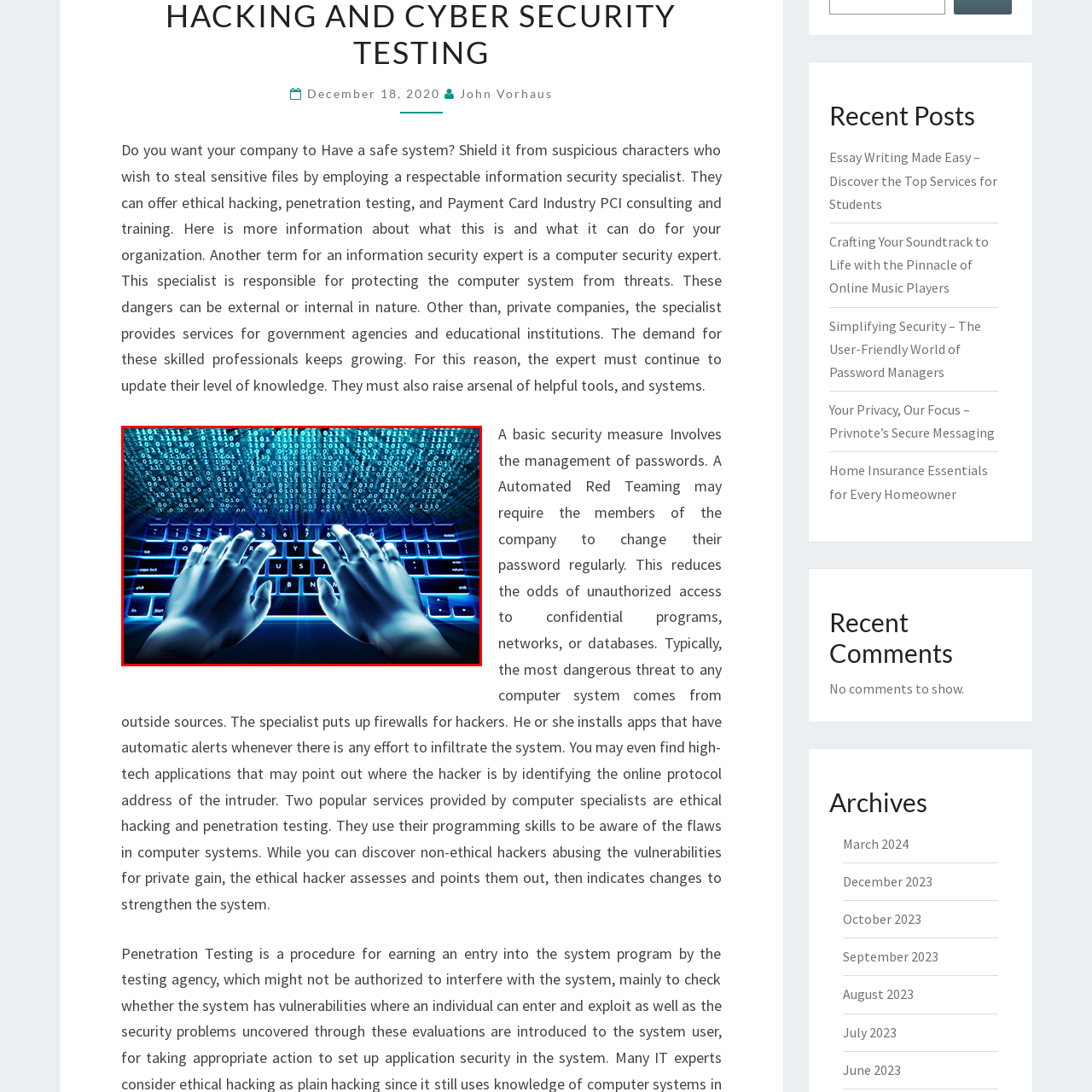Write a comprehensive caption detailing the image within the red boundary.

The image depicts a pair of hands poised over a keyboard, surrounded by a cascade of binary code streaming downward in a digital environment. This visual representation evokes themes of cybersecurity, hacking, and the high-tech world of information security. It aligns with discussions of automated red teaming and ethical hacking—vital practices for safeguarding sensitive data and systems from unauthorized access. The glowing blue tones and futuristic elements suggest a realm where technology and security intersect, emphasizing the importance of skilled information security specialists in today's digital landscape.